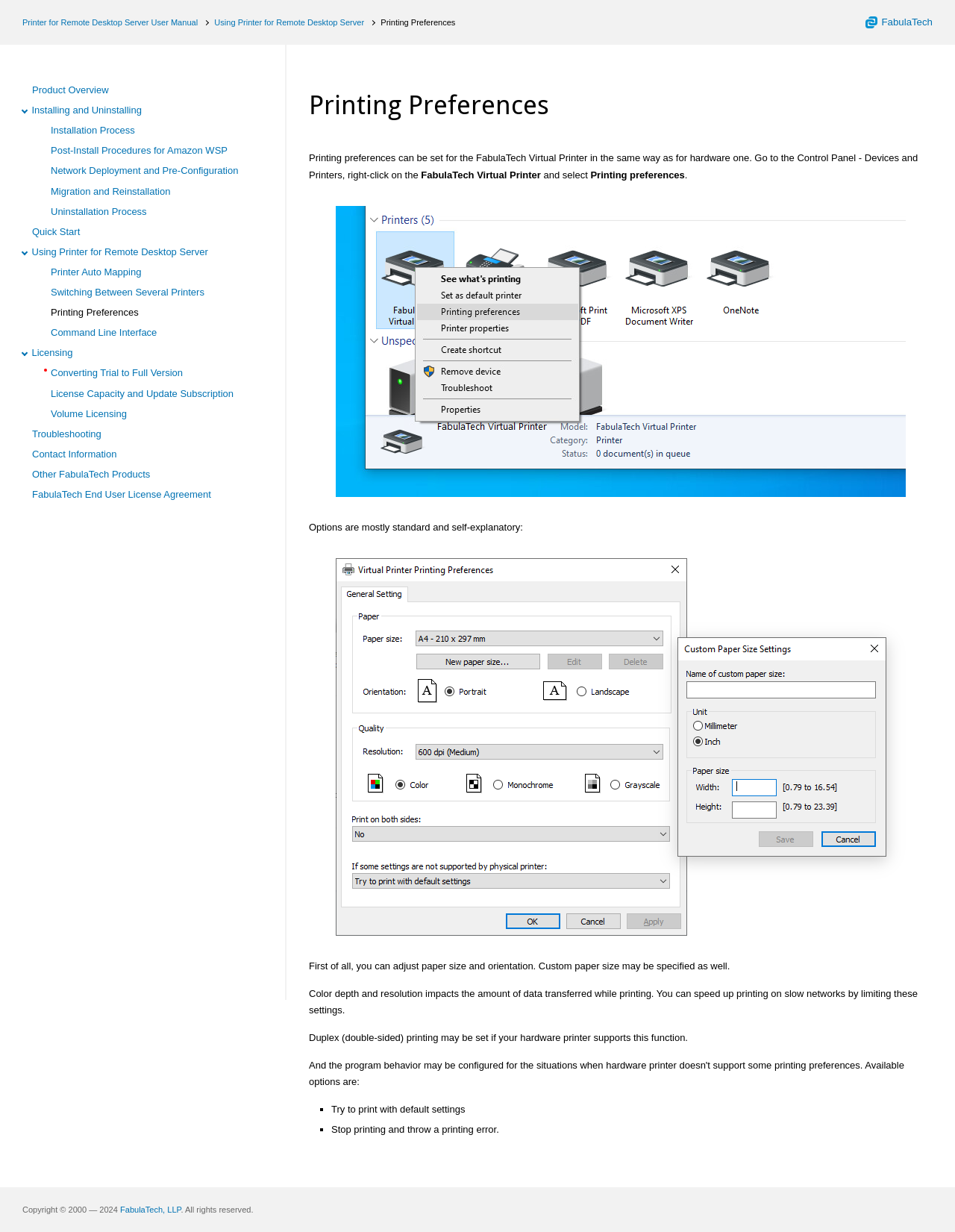Identify the bounding box for the UI element described as: "Health & Fitness". Ensure the coordinates are four float numbers between 0 and 1, formatted as [left, top, right, bottom].

None